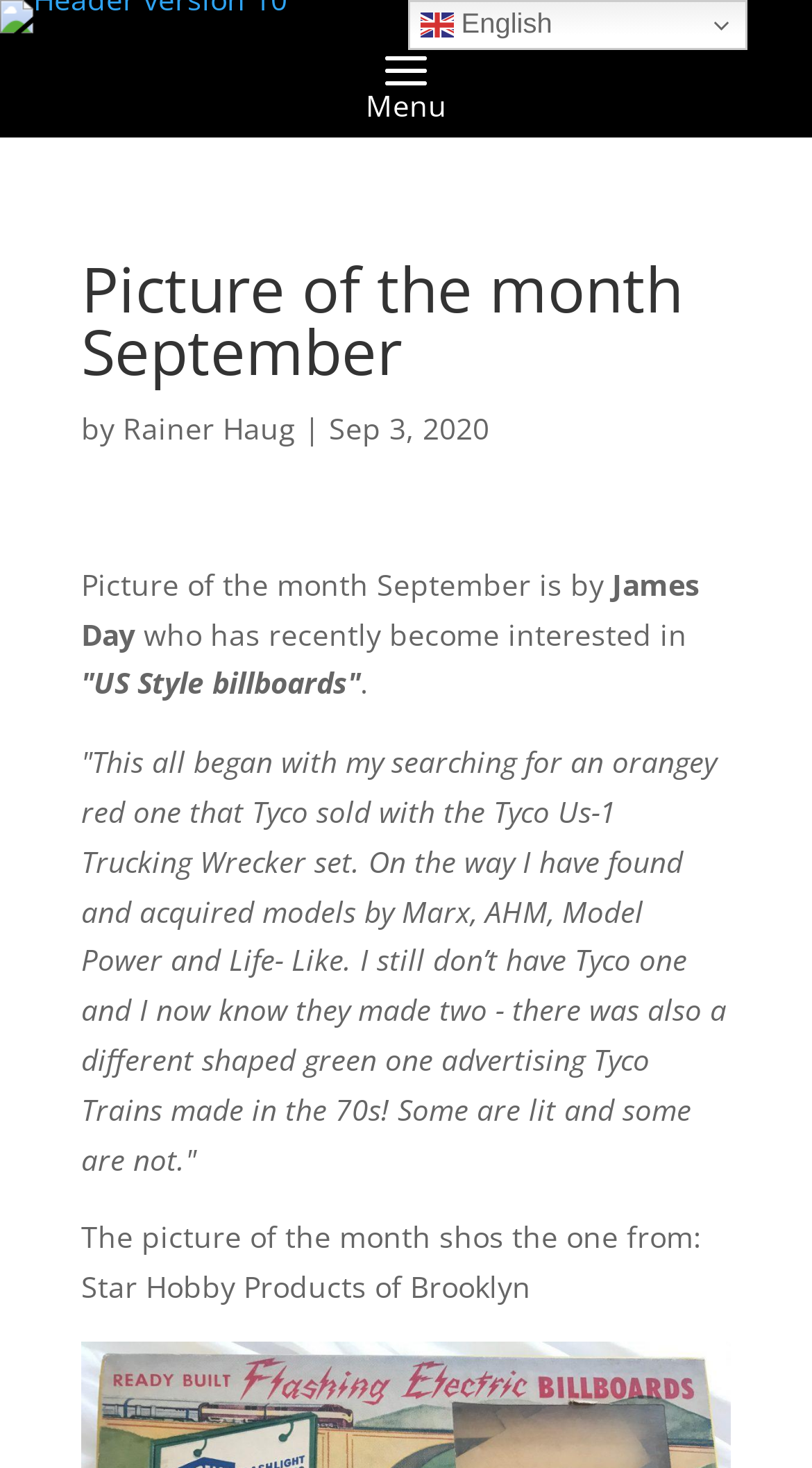When was the picture of the month posted? Based on the image, give a response in one word or a short phrase.

Sep 3, 2020